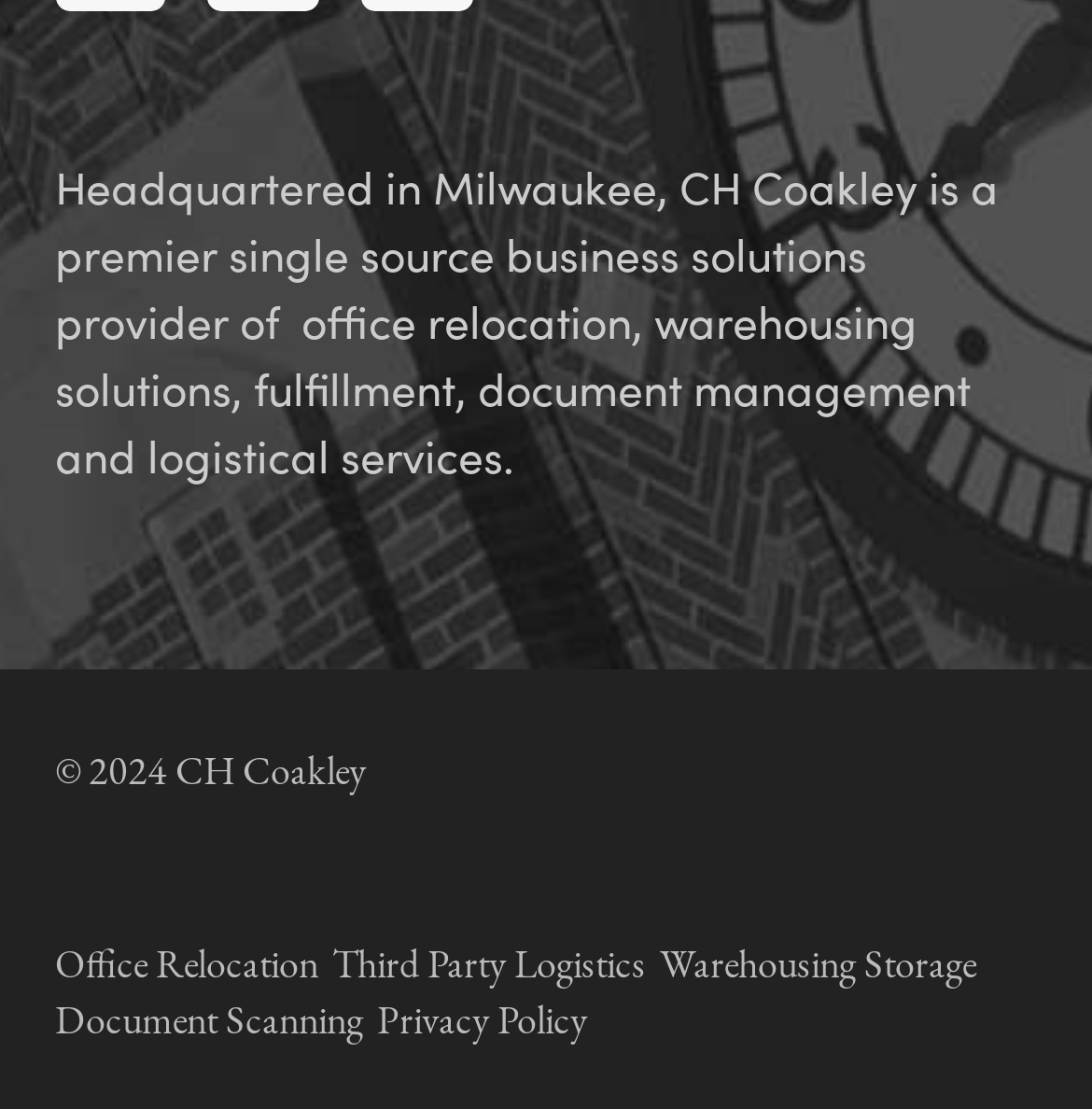Find the bounding box of the element with the following description: "© 2024 CH Coakley". The coordinates must be four float numbers between 0 and 1, formatted as [left, top, right, bottom].

[0.05, 0.679, 0.335, 0.717]